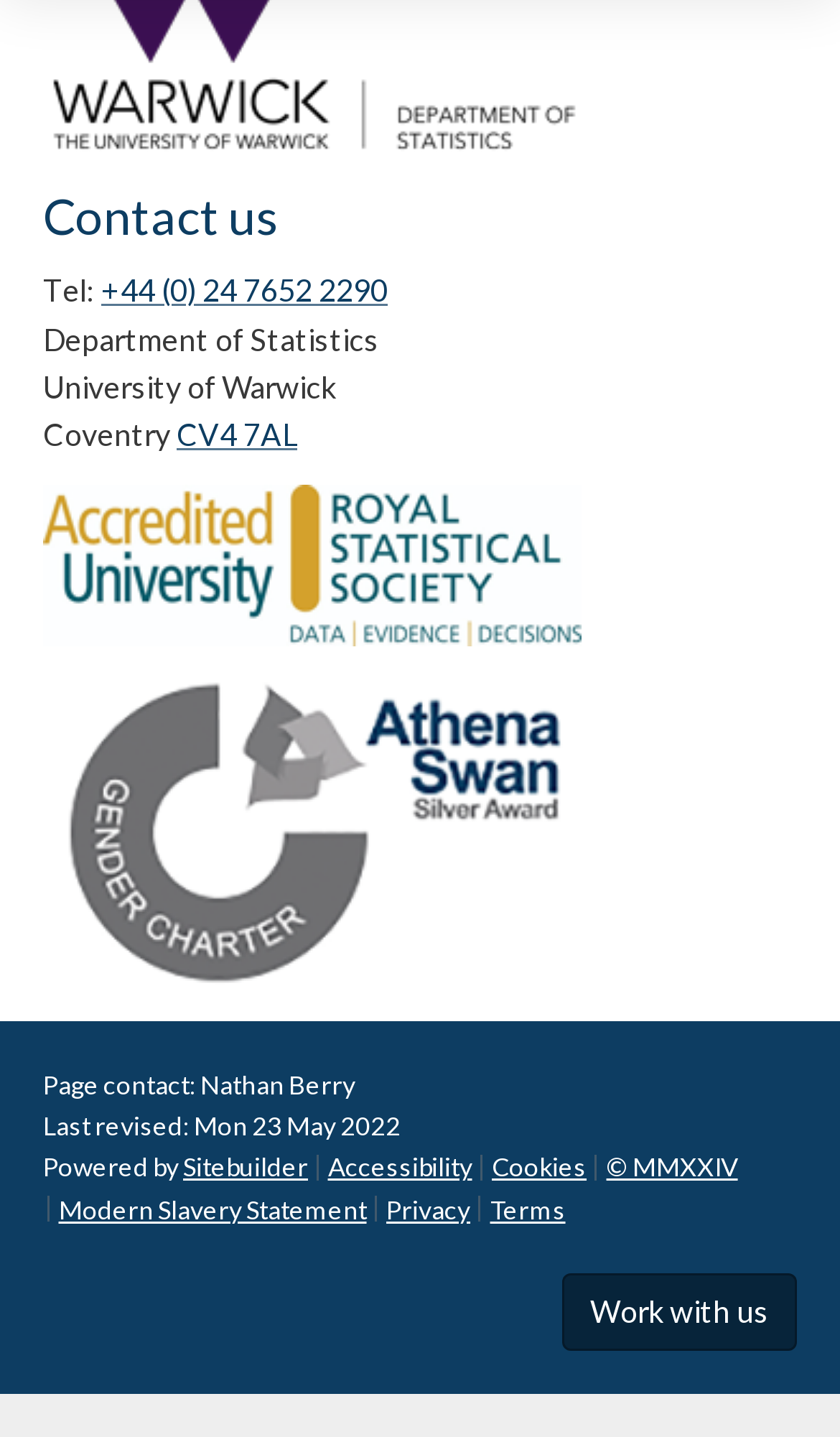What is the phone number of the Department of Statistics?
Using the image, elaborate on the answer with as much detail as possible.

I found the phone number by looking at the 'Tel:' label and the corresponding link next to it, which contains the phone number.